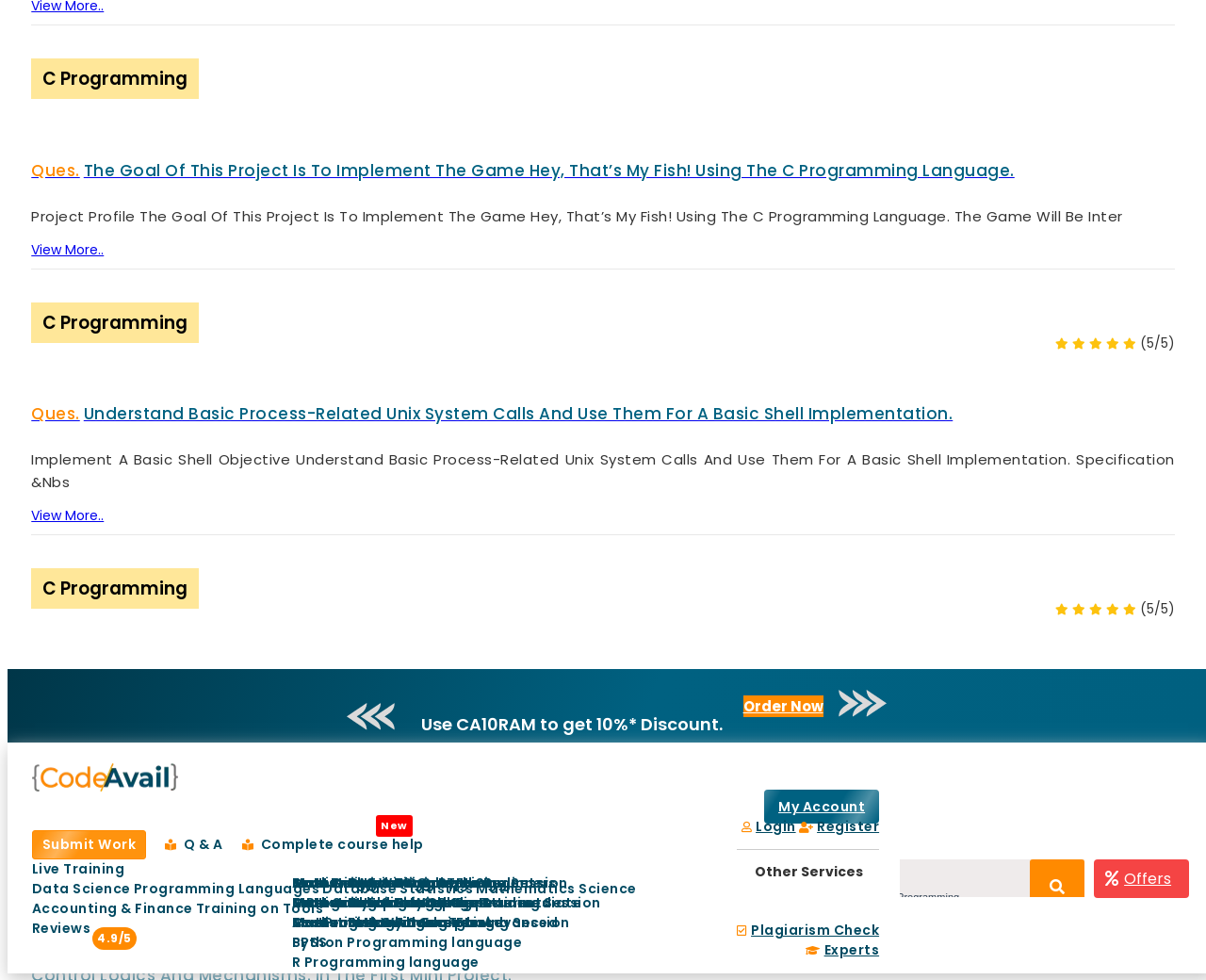Answer the following in one word or a short phrase: 
How many links are under the 'Policy' heading?

4